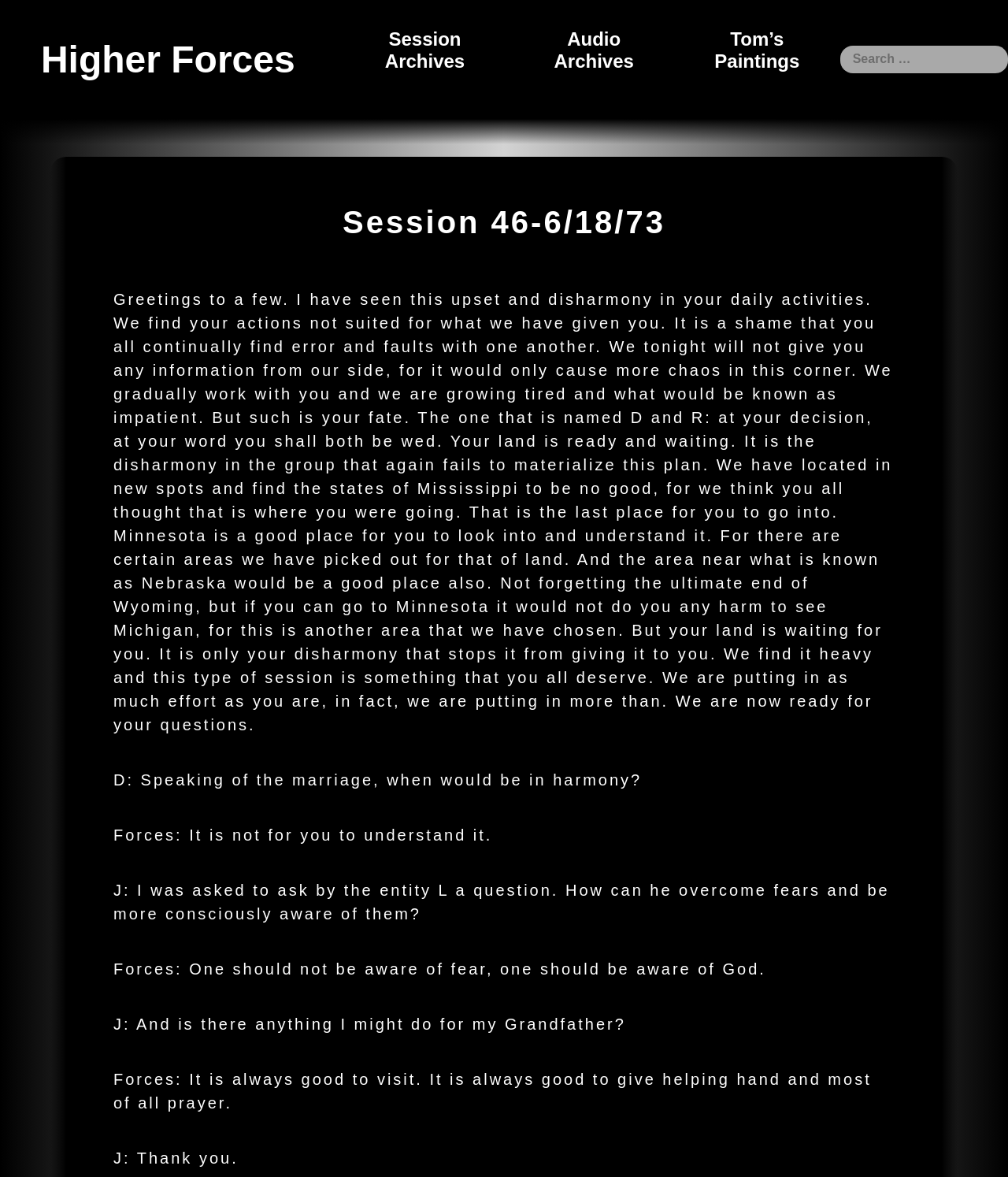Please study the image and answer the question comprehensively:
What states are recommended for the group to look into?

The states recommended for the group to look into are Minnesota, Michigan, Nebraska, and Wyoming, as mentioned in the text 'Minnesota is a good place for you to look into and understand it. For there are certain areas we have picked out for that of land. And the area near what is known as Nebraska would be a good place also. Not forgetting the ultimate end of Wyoming, but if you can go to Minnesota it would not do you any harm to see Michigan, for this is another area that we have chosen.' This suggests that these states have been identified as potential locations for the group's future activities or settlements.